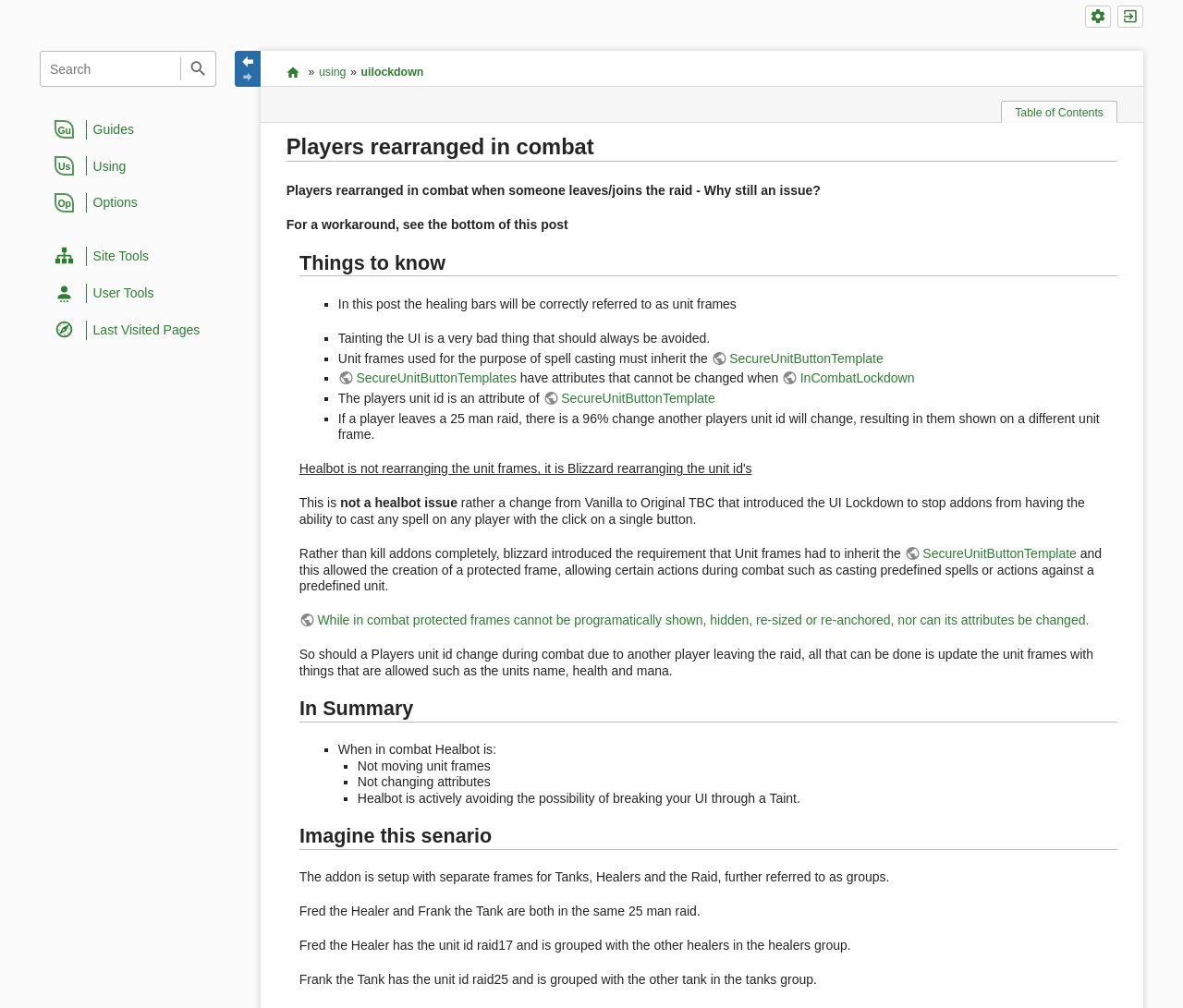Please identify the bounding box coordinates of the element's region that needs to be clicked to fulfill the following instruction: "search for something". The bounding box coordinates should consist of four float numbers between 0 and 1, i.e., [left, top, right, bottom].

[0.034, 0.05, 0.183, 0.086]